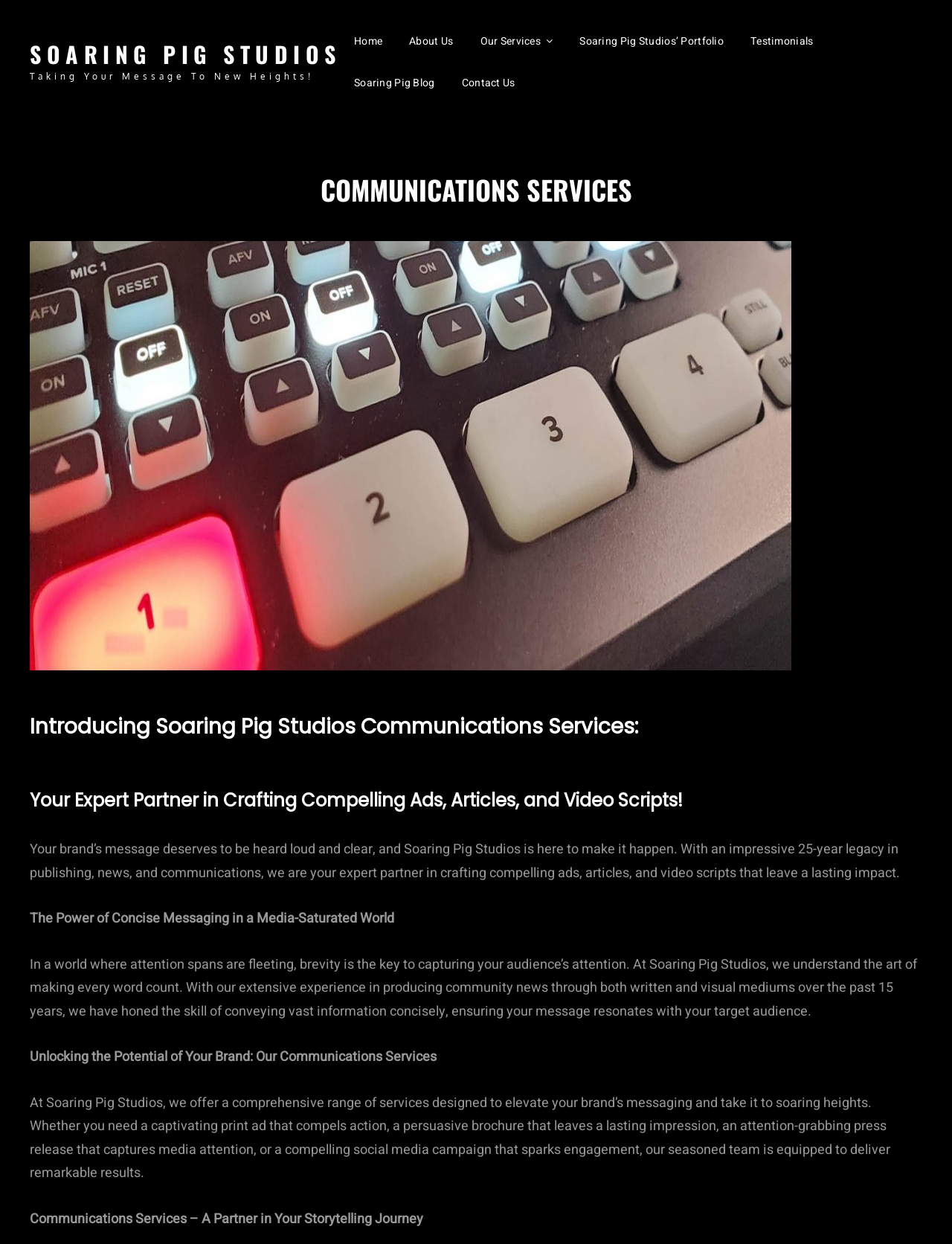Provide a thorough summary of the webpage.

The webpage is about Soaring Pig Studios, a communications services company that specializes in crafting compelling ads, articles, and video scripts to elevate a brand's message. At the top left of the page, there is a link to the company's name, "SOARING PIG STUDIOS", followed by a tagline "Taking Your Message To New Heights!".

To the right of the company name, there is a primary navigation menu with 7 links: "Home", "About Us", "Our Services", "Soaring Pig Studios’ Portfolio", "Testimonials", "Soaring Pig Blog", and "Contact Us". 

Below the navigation menu, there is a header section with a heading "COMMUNICATIONS SERVICES" and an image related to communications services. 

The main content of the page is divided into several sections. The first section introduces Soaring Pig Studios as an expert partner in crafting compelling ads, articles, and video scripts. The second section explains the importance of concise messaging in a media-saturated world, highlighting the company's experience in producing community news. 

The third section describes the company's communications services, which are designed to elevate a brand's messaging. The services include print ads, brochures, press releases, and social media campaigns. The final section emphasizes the company's role as a partner in a brand's storytelling journey.

Throughout the page, there are several paragraphs of text that provide more information about the company's services and expertise.